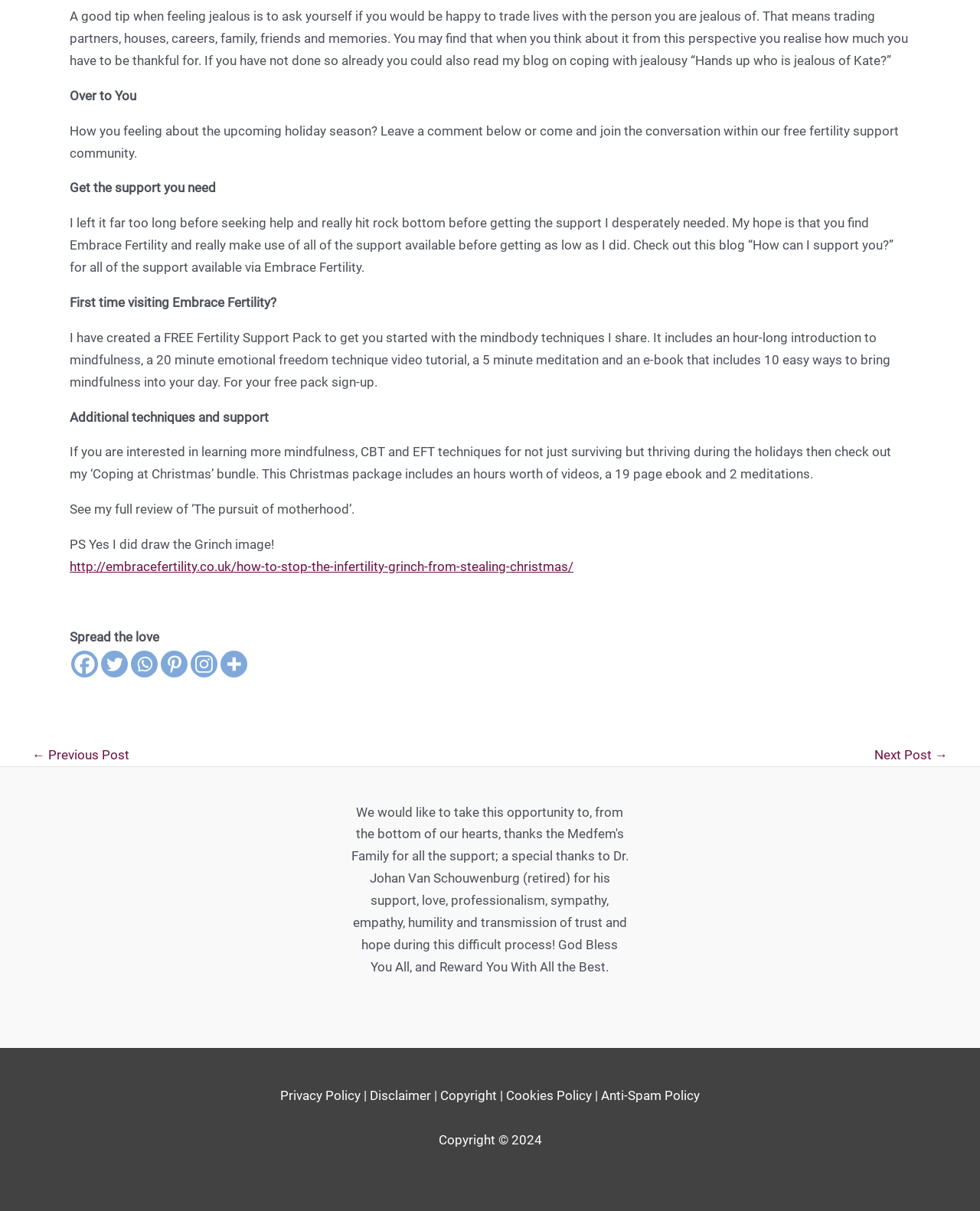Give a short answer using one word or phrase for the question:
What social media platforms are available for sharing?

Facebook, Twitter, Whatsapp, Pinterest, Instagram